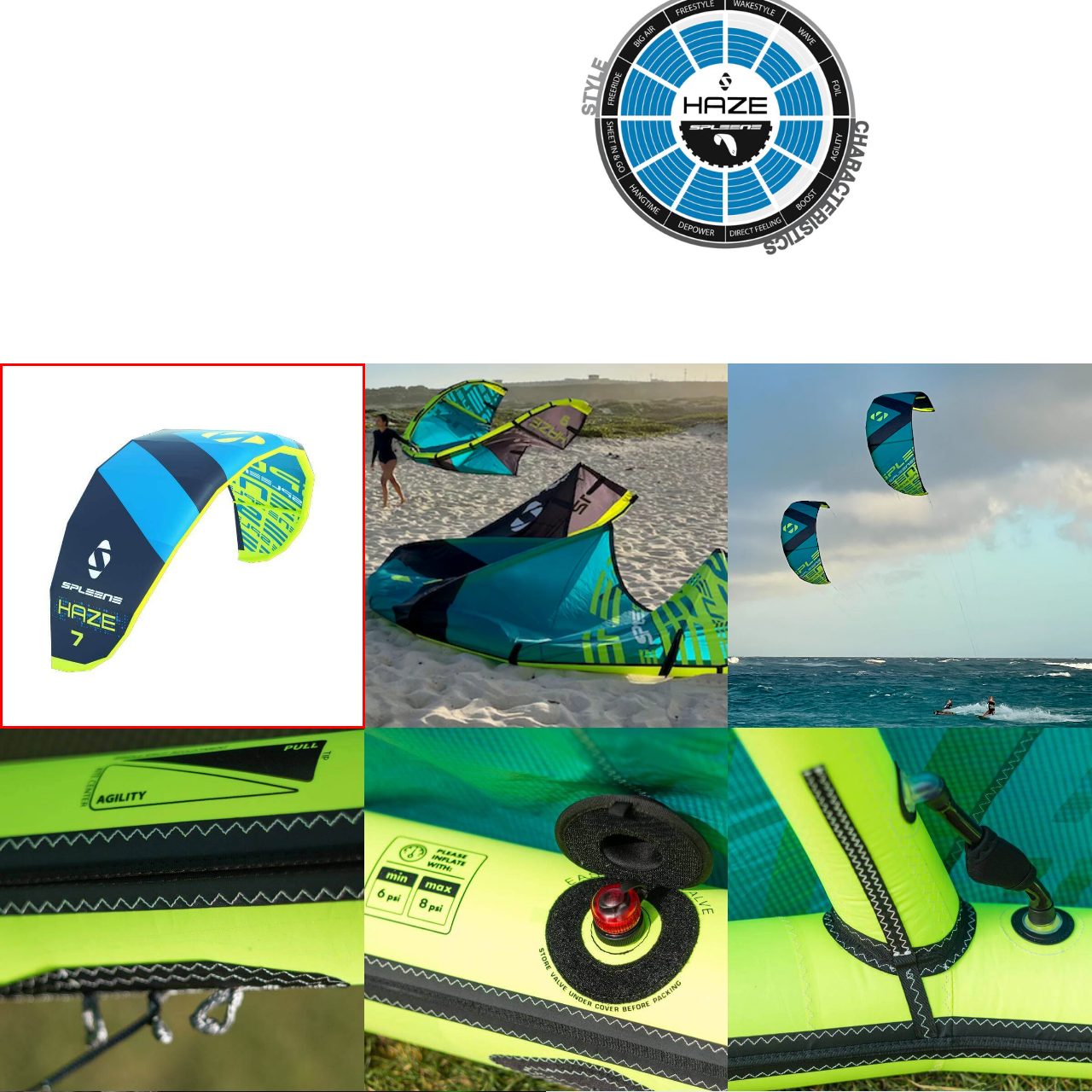Refer to the image marked by the red boundary and provide a single word or phrase in response to the question:
What is the size of the kite?

7m